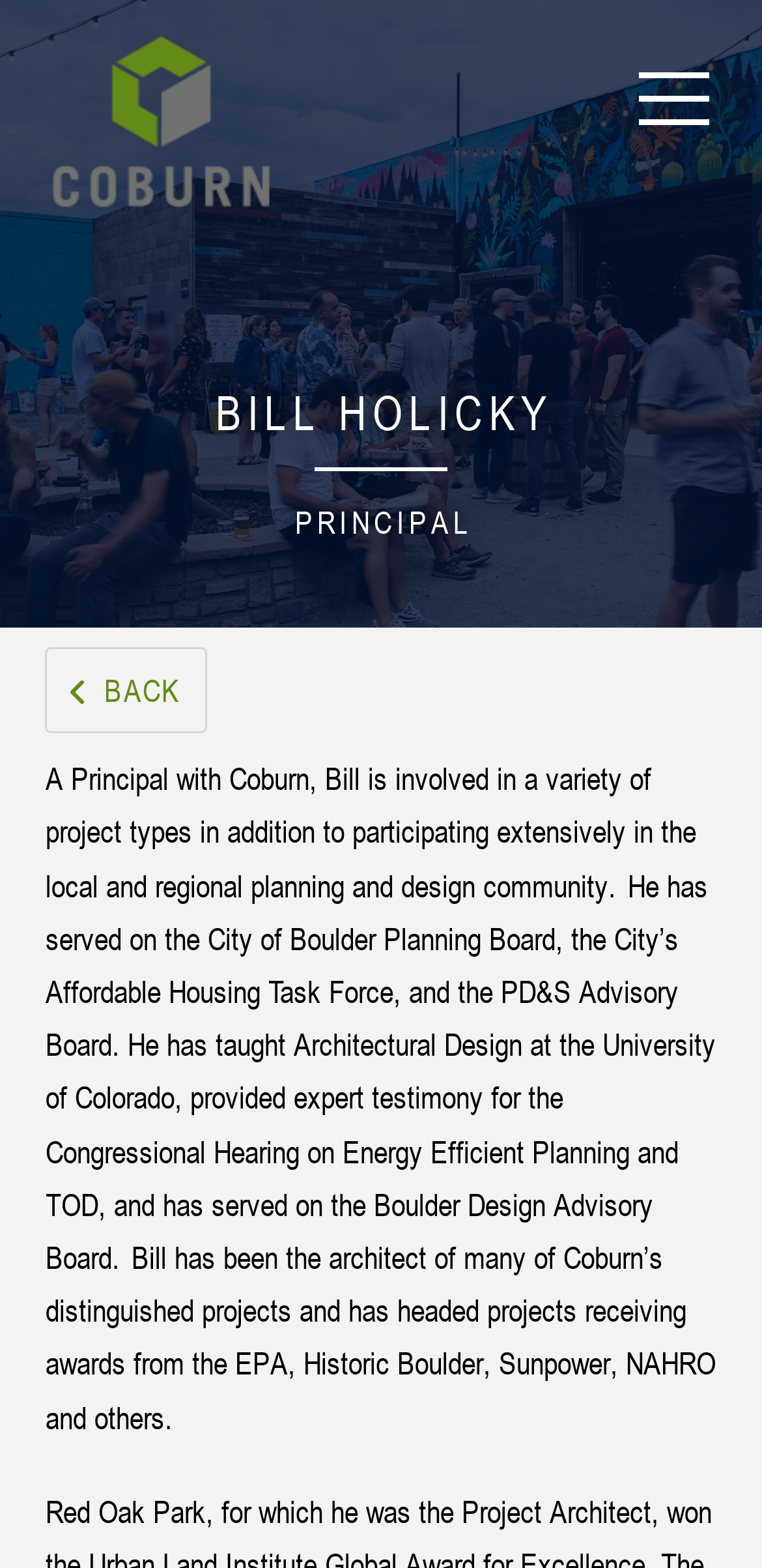Offer a meticulous caption that includes all visible features of the webpage.

The webpage is about Bill Holicky, a Principal at Coburn Partners. At the top left of the page, there is an image with the text "Coburn". Below the image, there is a button labeled "Toggle Off Canvas Content" which, when clicked, will display a menu. 

To the right of the button, there is a heading that reads "BILL HOLICKY" in a larger font size. Below the heading, there is a horizontal separator line. Underneath the separator, there is another heading that reads "PRINCIPAL". 

On the same level as the "PRINCIPAL" heading, there is a link labeled "BACK" located to the right. Below these elements, there is a block of text that describes Bill Holicky's background and experience. The text mentions his involvement in various projects, his participation in local and regional planning and design communities, and his teaching experience at the University of Colorado. It also lists his achievements, including serving on several boards and receiving awards from various organizations.